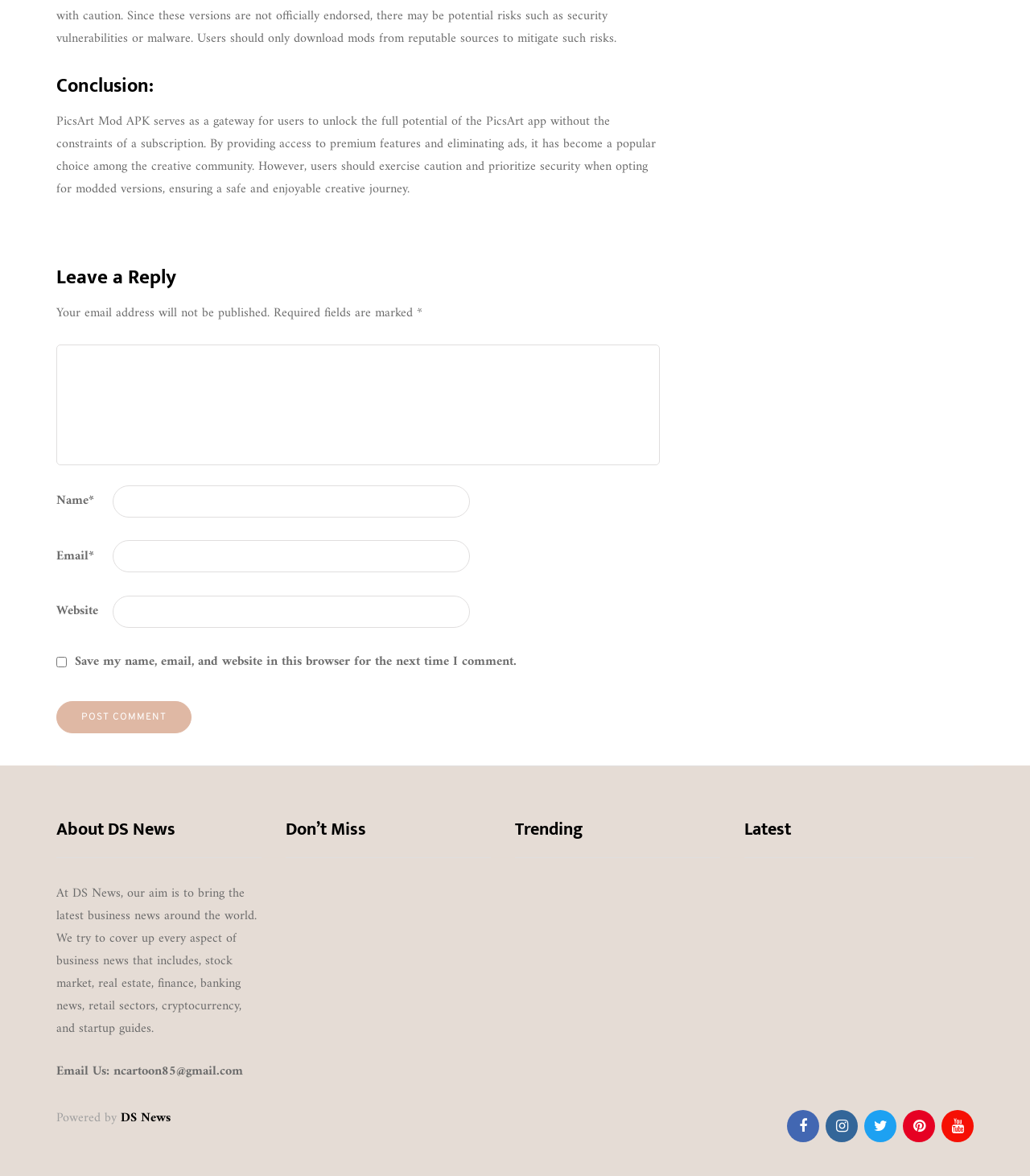What are the categories of news on this website?
We need a detailed and exhaustive answer to the question. Please elaborate.

The presence of headings 'HEALTH', 'CBD', 'FOOD', 'LIFESTYLE', and 'BUSINESS' suggest that these are categories of news on this website.